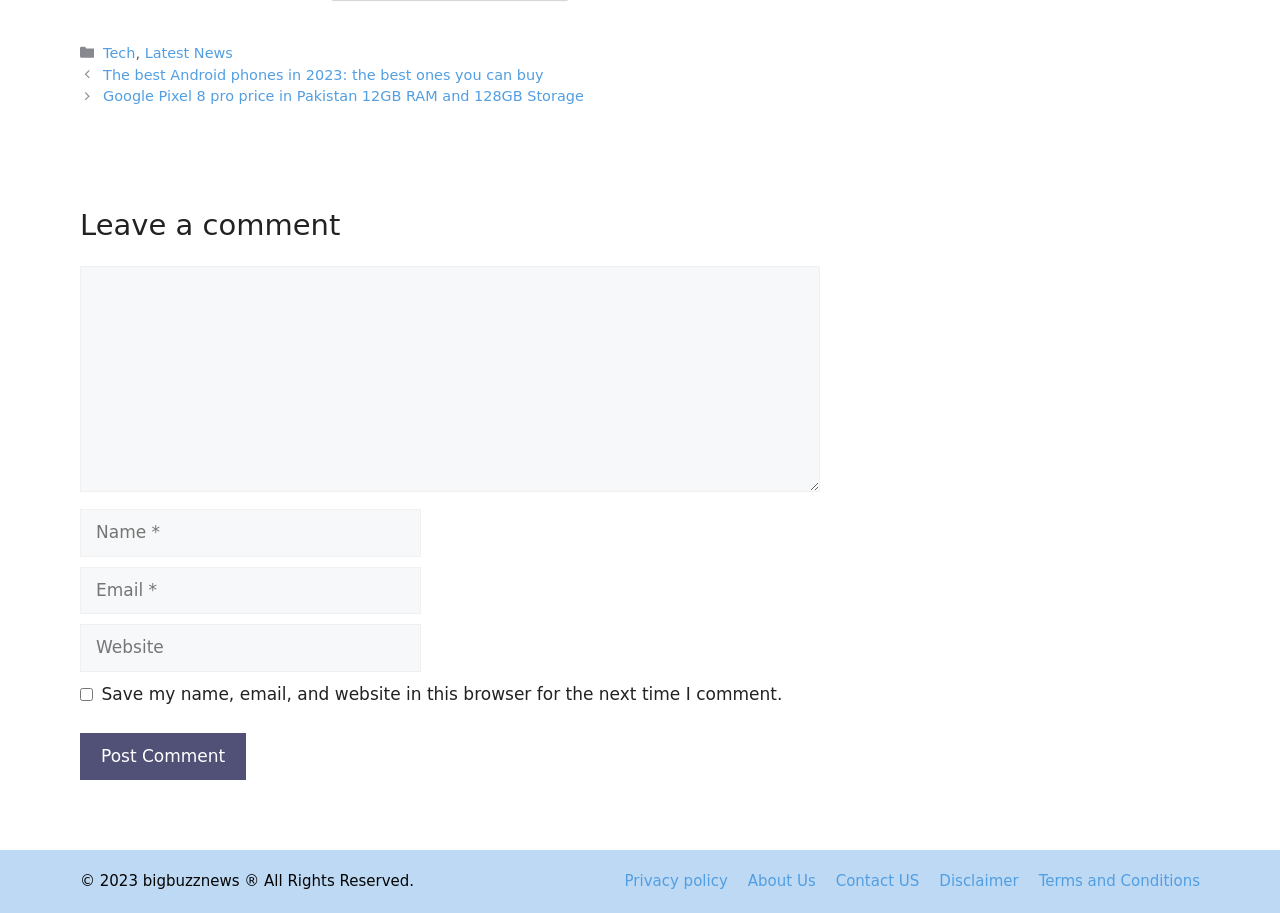What is the purpose of the checkbox in the comment section?
Using the image, provide a detailed and thorough answer to the question.

The checkbox in the comment section is used to save the commenter's name, email, and website in the browser for the next time they comment, as indicated by the checkbox label.